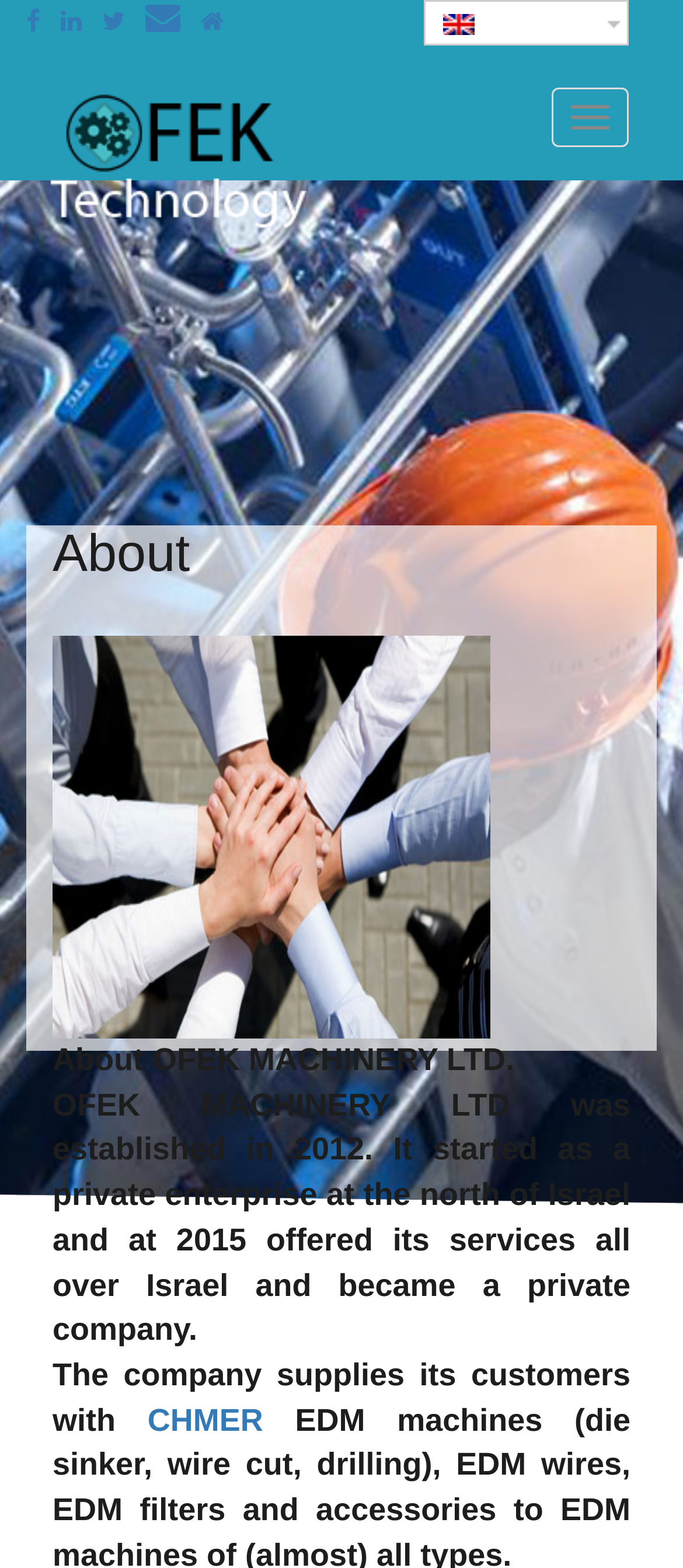When was the company established?
Please give a detailed and thorough answer to the question, covering all relevant points.

The establishment year of the company can be found in the static text element 'OFEK MACHINERY LTD was established in 2012...' which is located in the middle of the webpage.